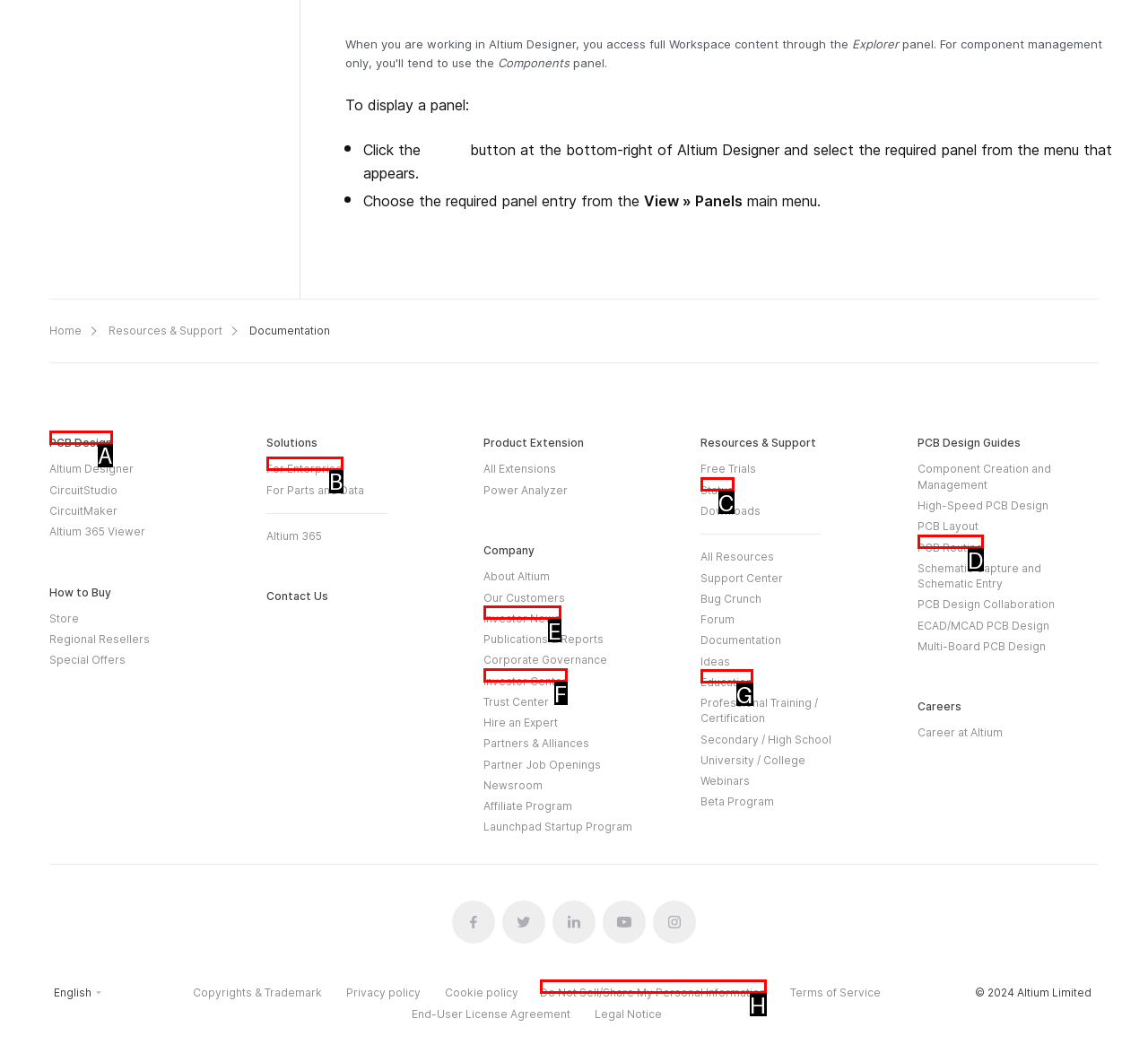Determine which option aligns with the description: PCB Design. Provide the letter of the chosen option directly.

A